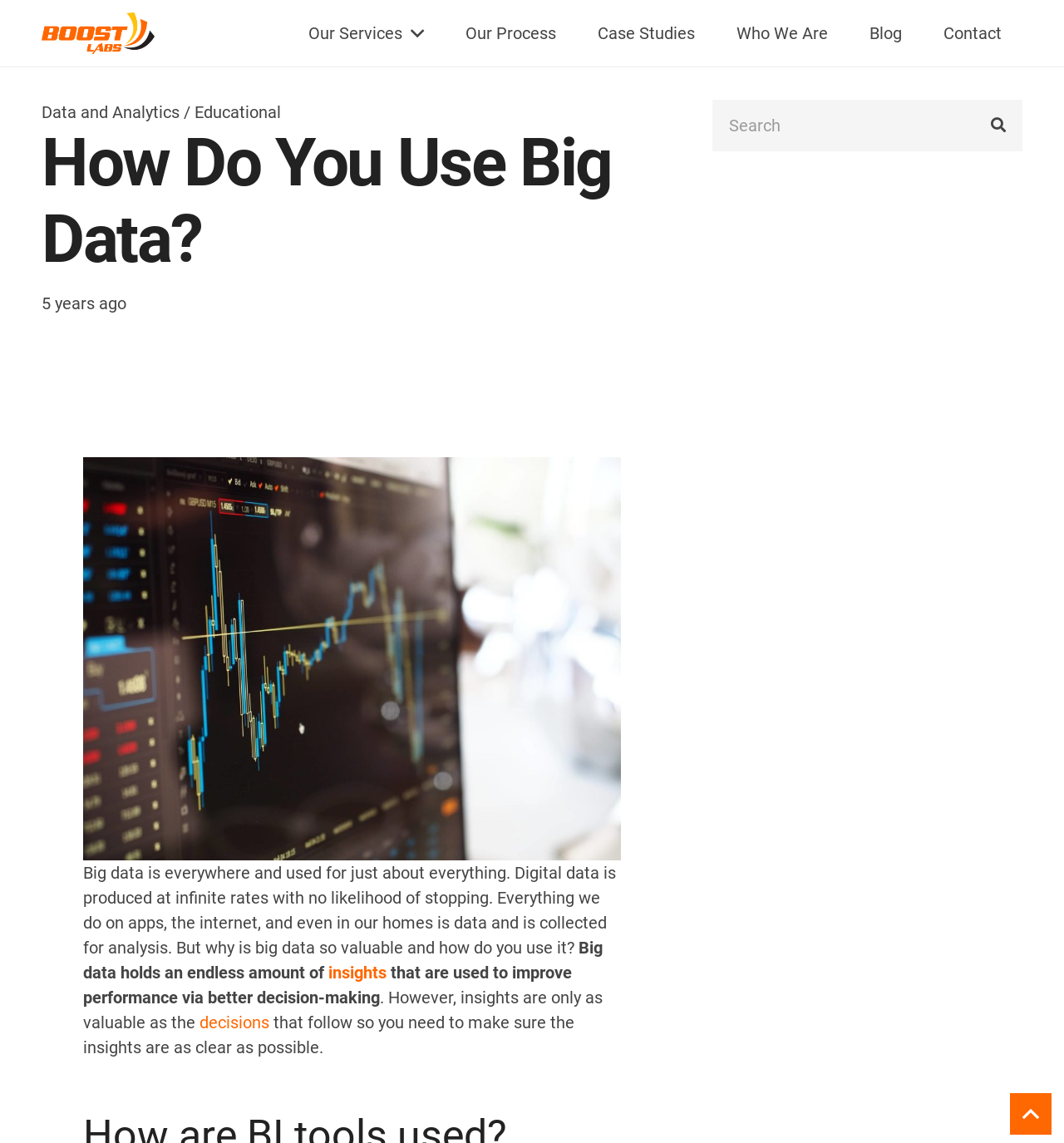Examine the image carefully and respond to the question with a detailed answer: 
What is the purpose of big data?

The purpose of big data can be inferred from the text, which states that 'Big data holds an endless amount of insights that are used to improve performance via better decision-making'.